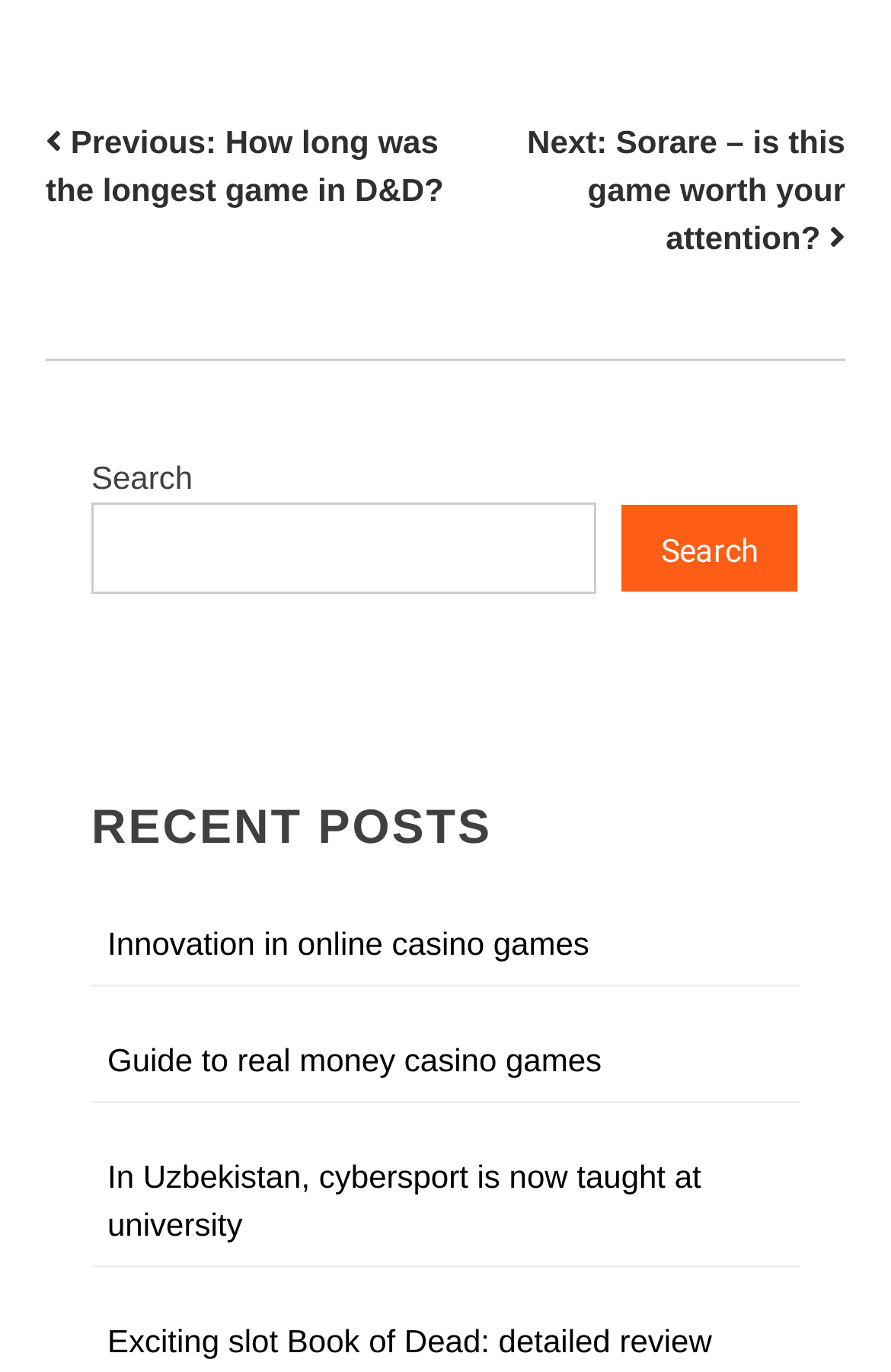Identify the bounding box coordinates of the clickable region necessary to fulfill the following instruction: "Go to the previous post". The bounding box coordinates should be four float numbers between 0 and 1, i.e., [left, top, right, bottom].

[0.051, 0.09, 0.498, 0.152]